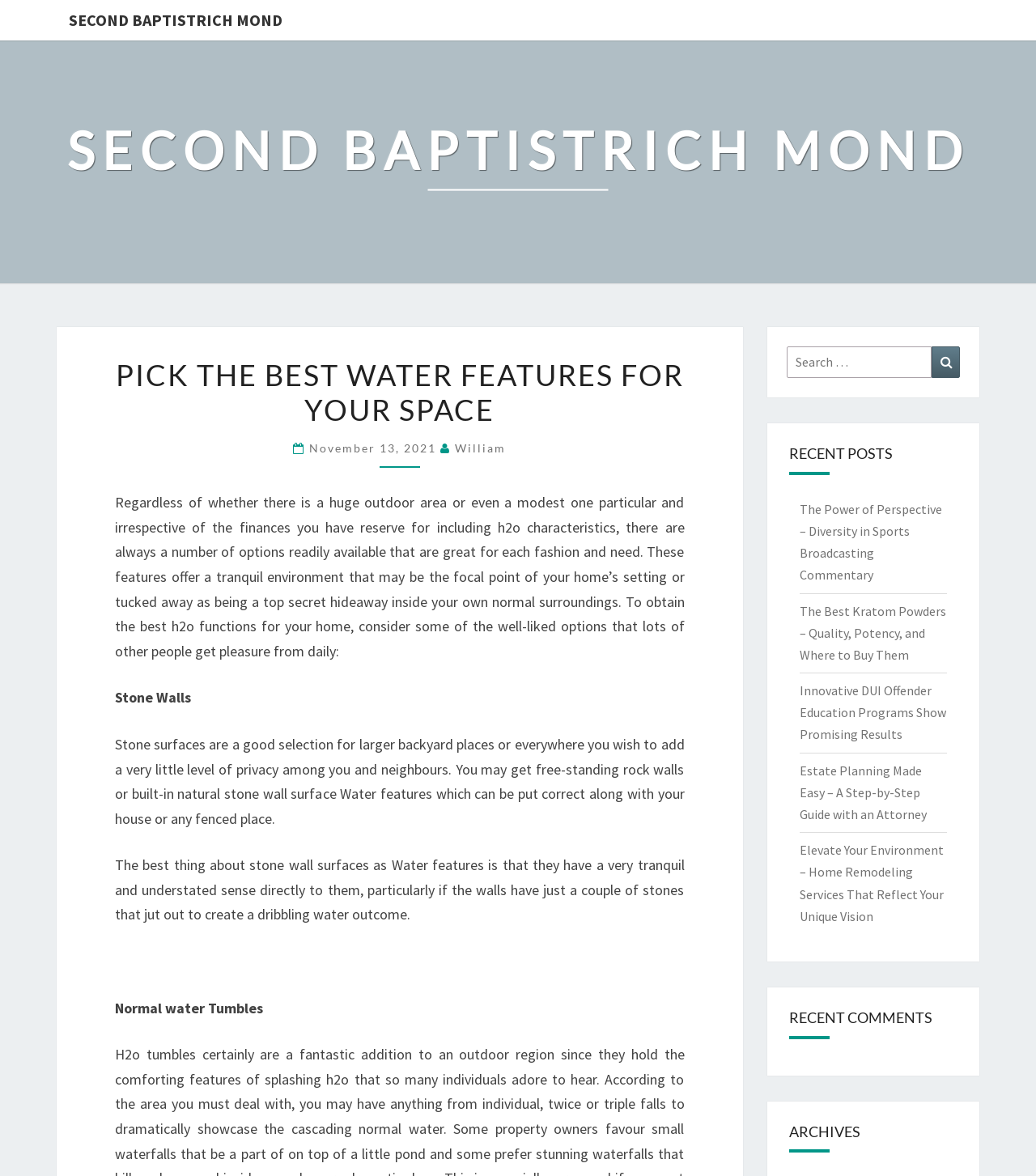How many recent posts are listed?
Use the information from the image to give a detailed answer to the question.

After analyzing the webpage content, I found that there are 5 recent posts listed, which are 'The Power of Perspective – Diversity in Sports Broadcasting Commentary', 'The Best Kratom Powders – Quality, Potency, and Where to Buy Them', 'Innovative DUI Offender Education Programs Show Promising Results', 'Estate Planning Made Easy – A Step-by-Step Guide with an Attorney', and 'Elevate Your Environment – Home Remodeling Services That Reflect Your Unique Vision'.